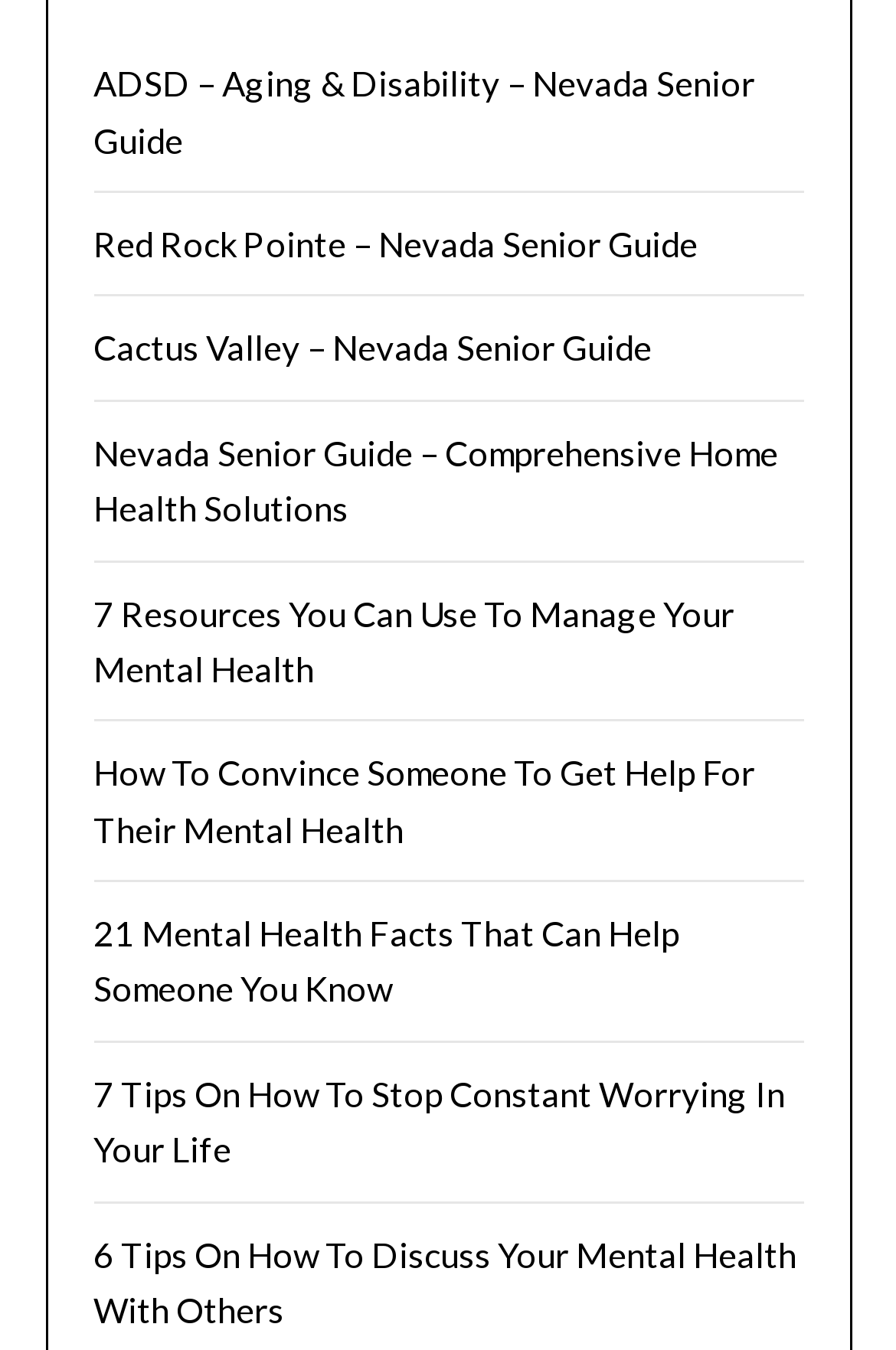What is the theme of the links on the webpage?
Using the visual information, reply with a single word or short phrase.

Health and Wellness